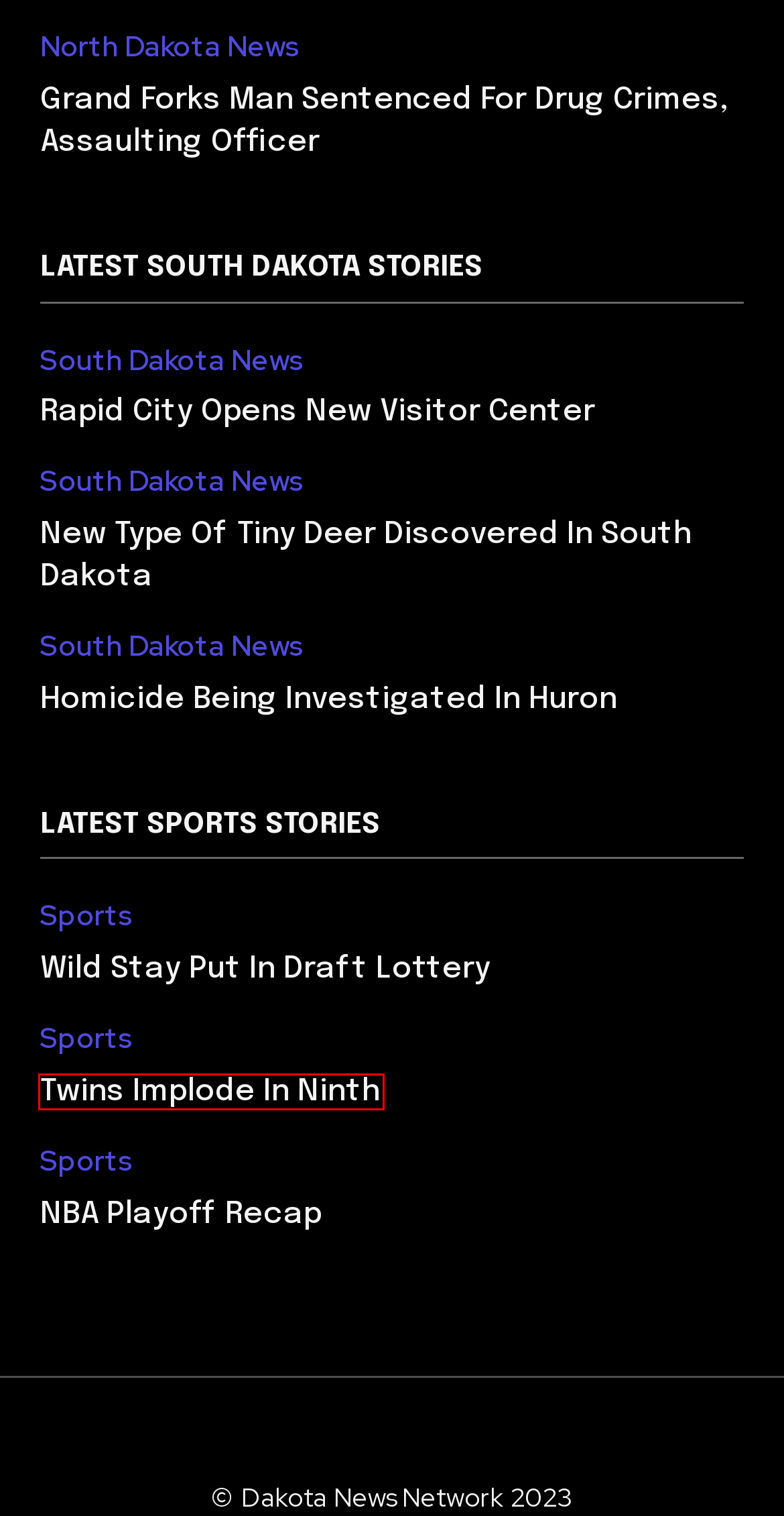Given a screenshot of a webpage with a red bounding box, please pick the webpage description that best fits the new webpage after clicking the element inside the bounding box. Here are the candidates:
A. Rapid City Opens New Visitor Center | Dakota News Network
B. Twins Implode In Ninth | Dakota News Network
C. Dakota News Network | Dakota News Network
D. NBA Playoff Recap | Dakota News Network
E. Governor Burgum Establishes New Office Of Outdoor Recreation | Dakota News Network
F. Wild Stay Put In Draft Lottery | Dakota News Network
G. Sports | Dakota News Network
H. New Type Of Tiny Deer Discovered In South Dakota | Dakota News Network

B